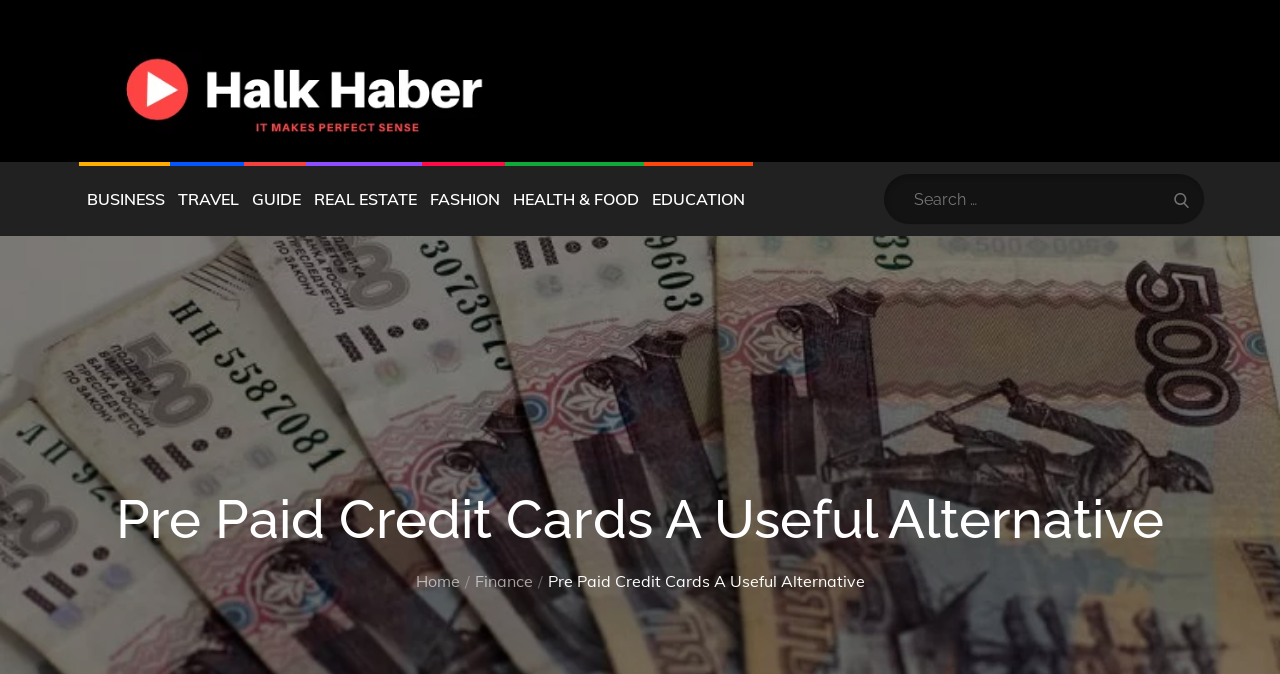Pinpoint the bounding box coordinates of the element to be clicked to execute the instruction: "read Pre Paid Credit Cards A Useful Alternative".

[0.062, 0.71, 0.938, 0.83]